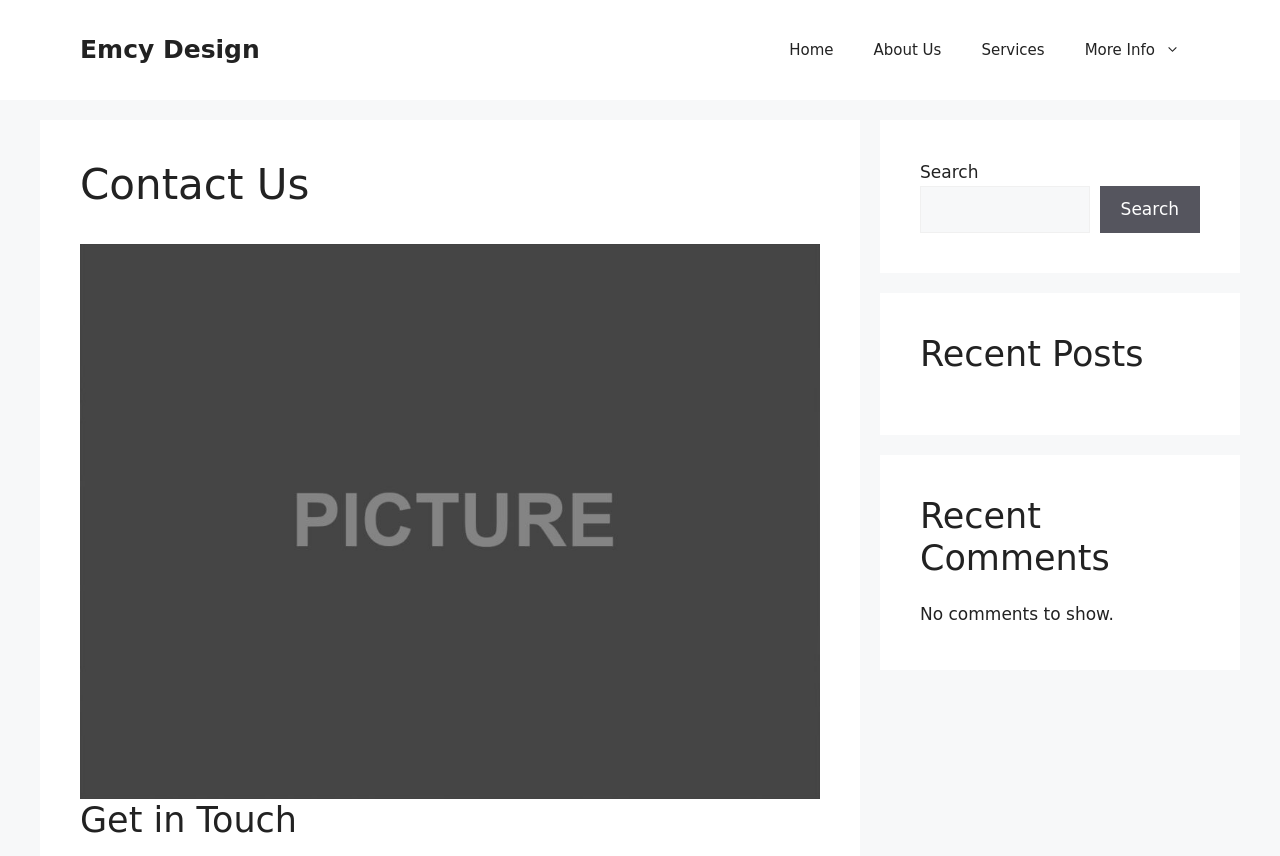What is the message displayed when there are no comments?
Look at the image and provide a detailed response to the question.

In the section titled 'Recent Comments', there is a static text that says 'No comments to show.' when there are no comments to display.